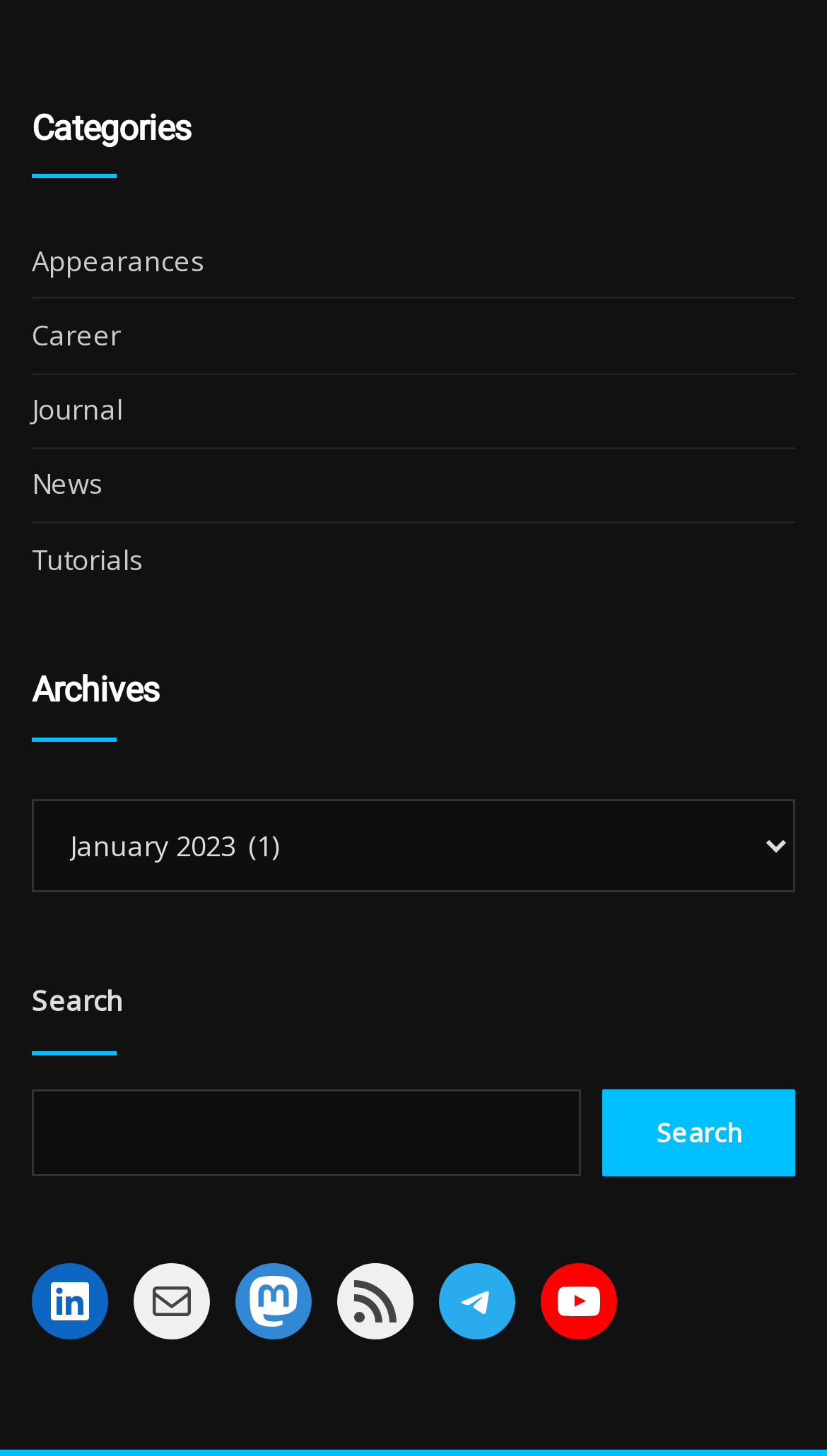Locate the bounding box coordinates of the clickable area to execute the instruction: "Search for something". Provide the coordinates as four float numbers between 0 and 1, represented as [left, top, right, bottom].

[0.038, 0.749, 0.703, 0.808]